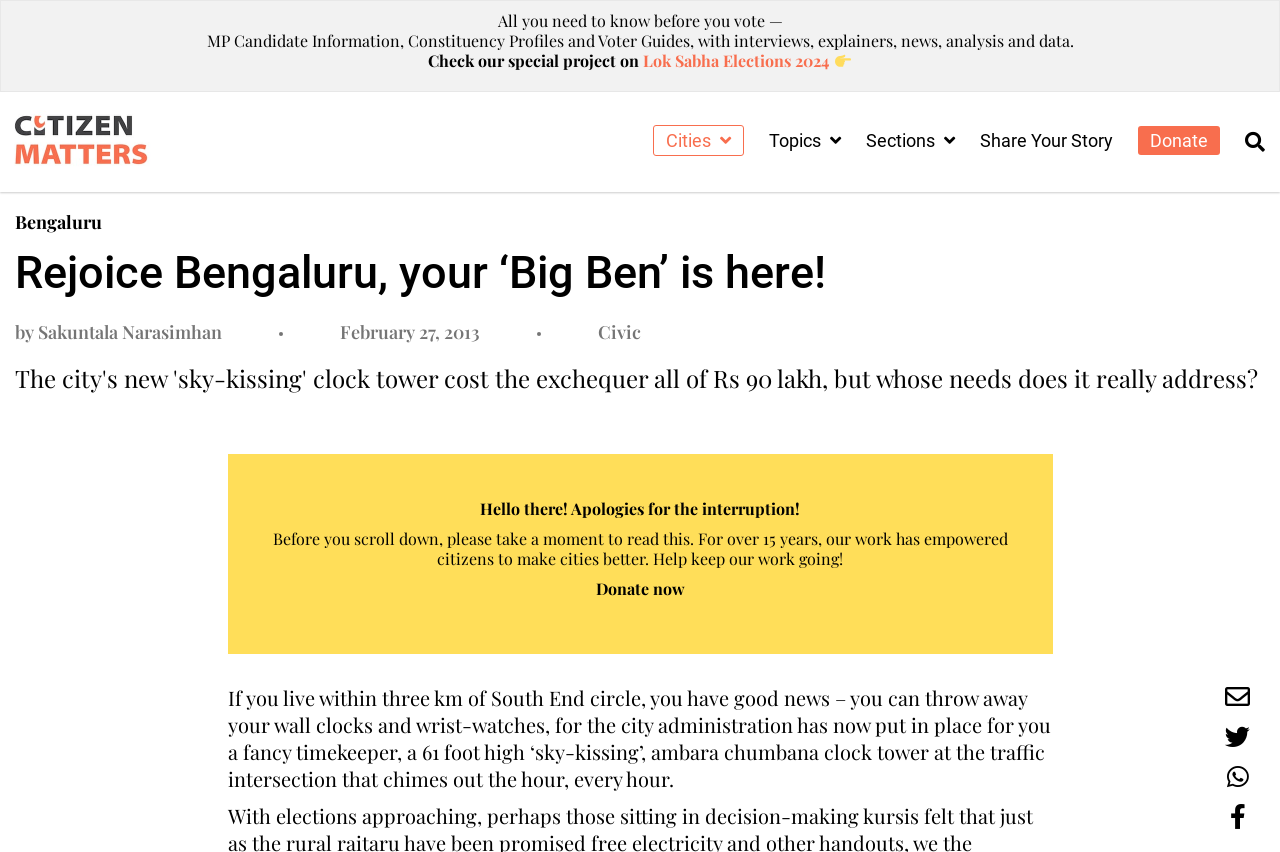What is the author's name mentioned in the article?
Provide a detailed and extensive answer to the question.

I found the answer by examining the link element with the text 'Sakuntala Narasimhan' at coordinates [0.03, 0.375, 0.173, 0.403], which is likely a reference to the author of the article.